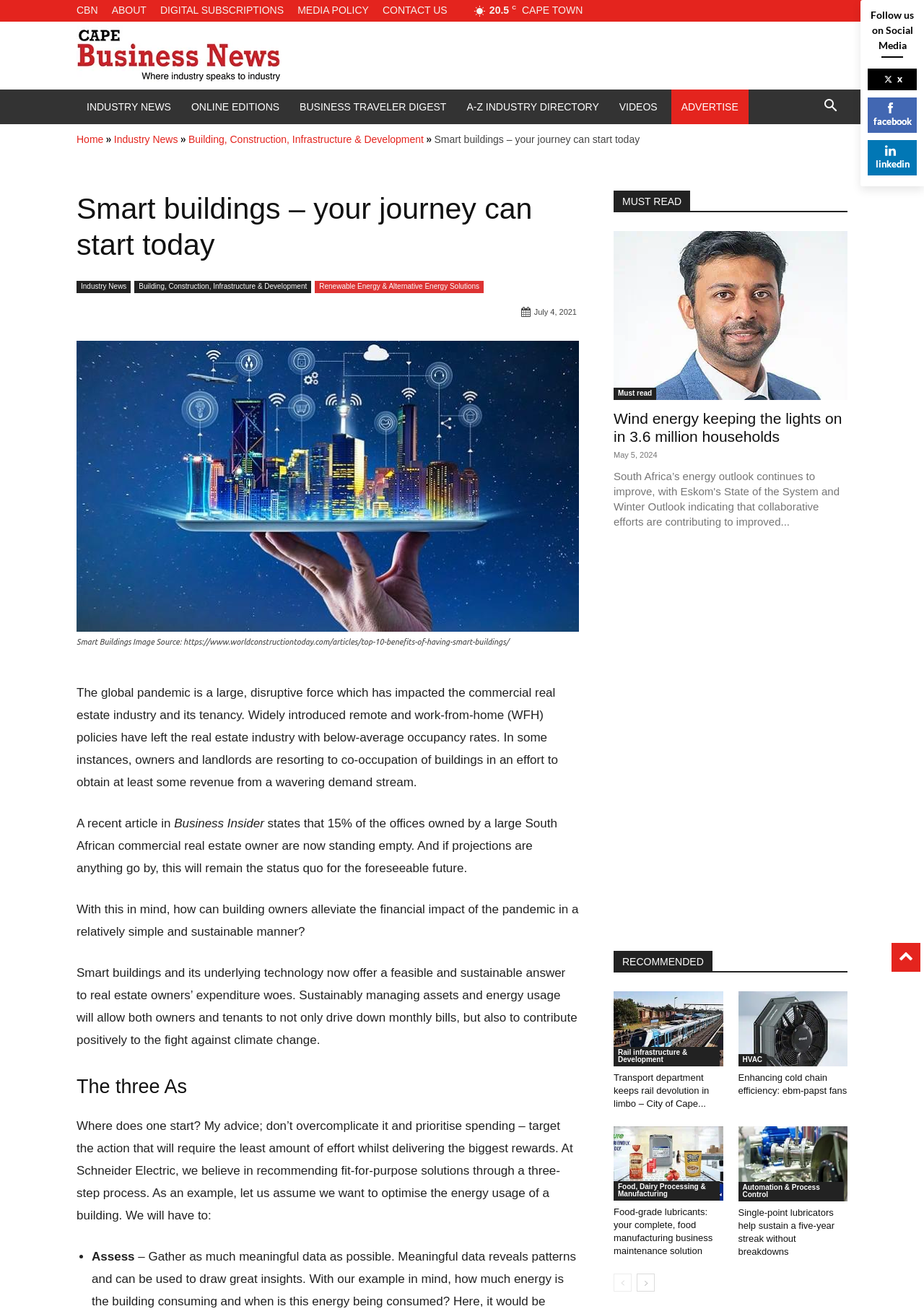Identify and extract the main heading from the webpage.

Smart buildings – your journey can start today